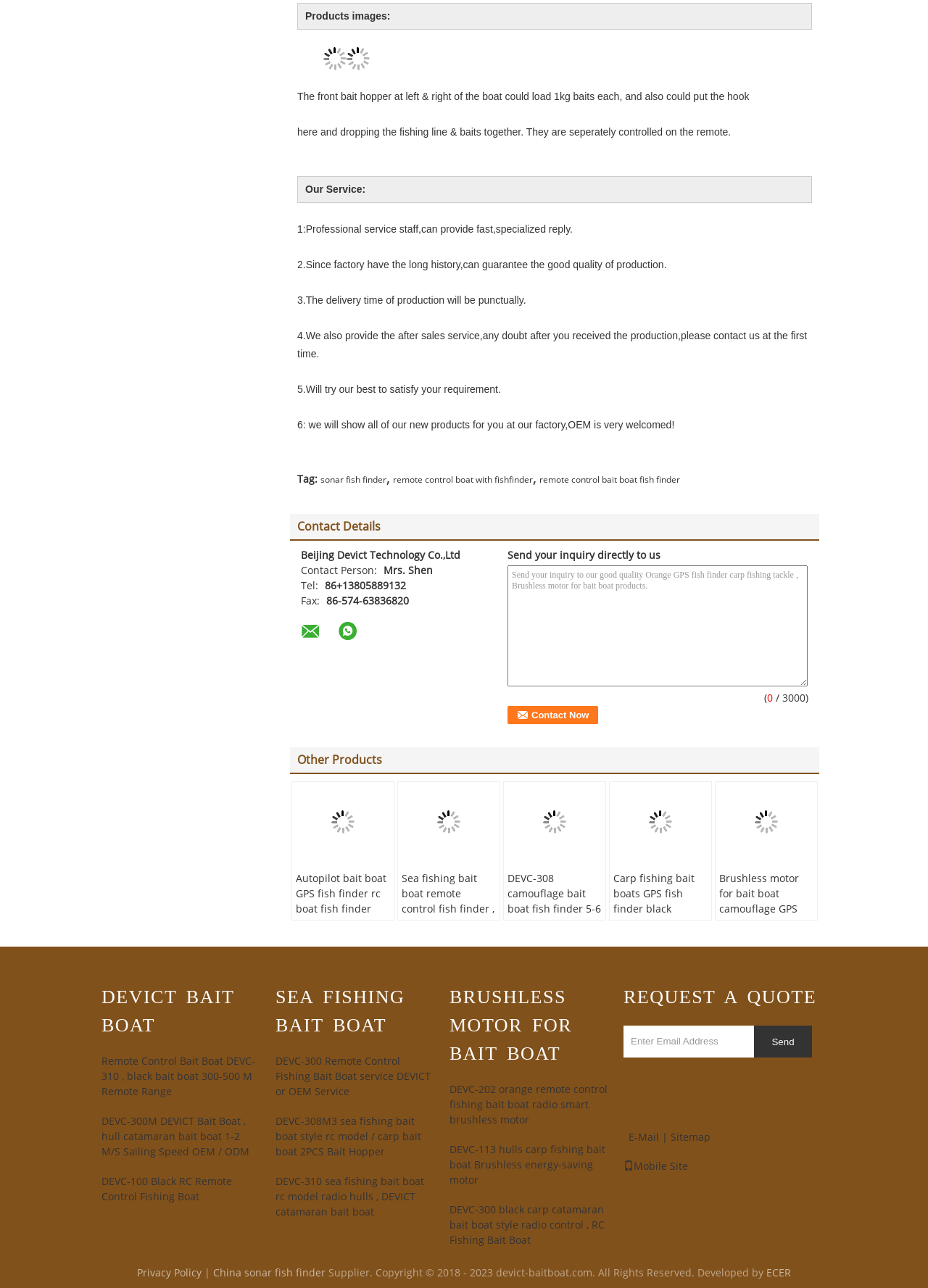Answer the question with a brief word or phrase:
What is the purpose of the 'Contact Now' button?

To send an inquiry